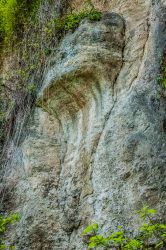Create a detailed narrative of what is happening in the image.

This captivating image showcases a distinctive geological formation, likely a sedimentary rock face characterized by its unique textures and shapes. The striking light plays across the surface, highlighting layered ridges and grooves that have formed over time, possibly due to erosional processes. Green foliage surrounds the base, suggesting an ecosystem thriving in proximity to this rocky structure. This detail not only underscores the natural beauty of the landscape but also hints at the geological history embedded in the rock formation. Such formations are often found in regions rich in natural resources and can serve as a fascinating subject for photography enthusiasts and geology lovers alike.